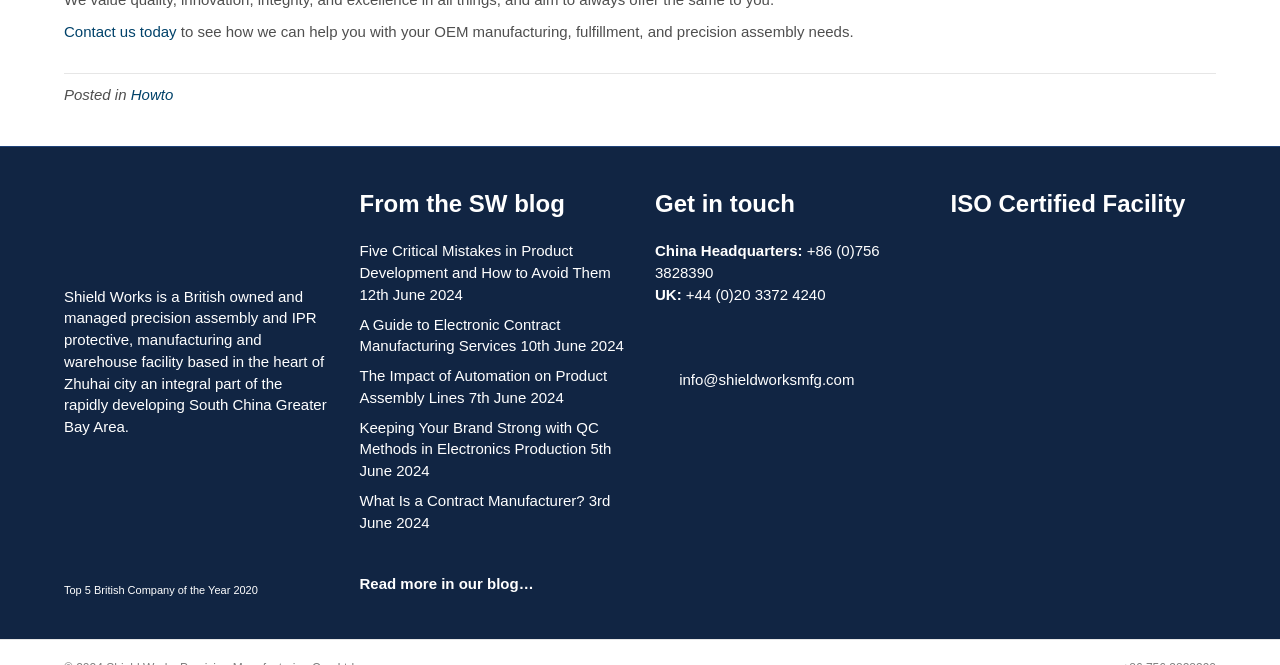Please locate the bounding box coordinates for the element that should be clicked to achieve the following instruction: "Read the blog post 'Five Critical Mistakes in Product Development and How to Avoid Them'". Ensure the coordinates are given as four float numbers between 0 and 1, i.e., [left, top, right, bottom].

[0.281, 0.364, 0.477, 0.423]